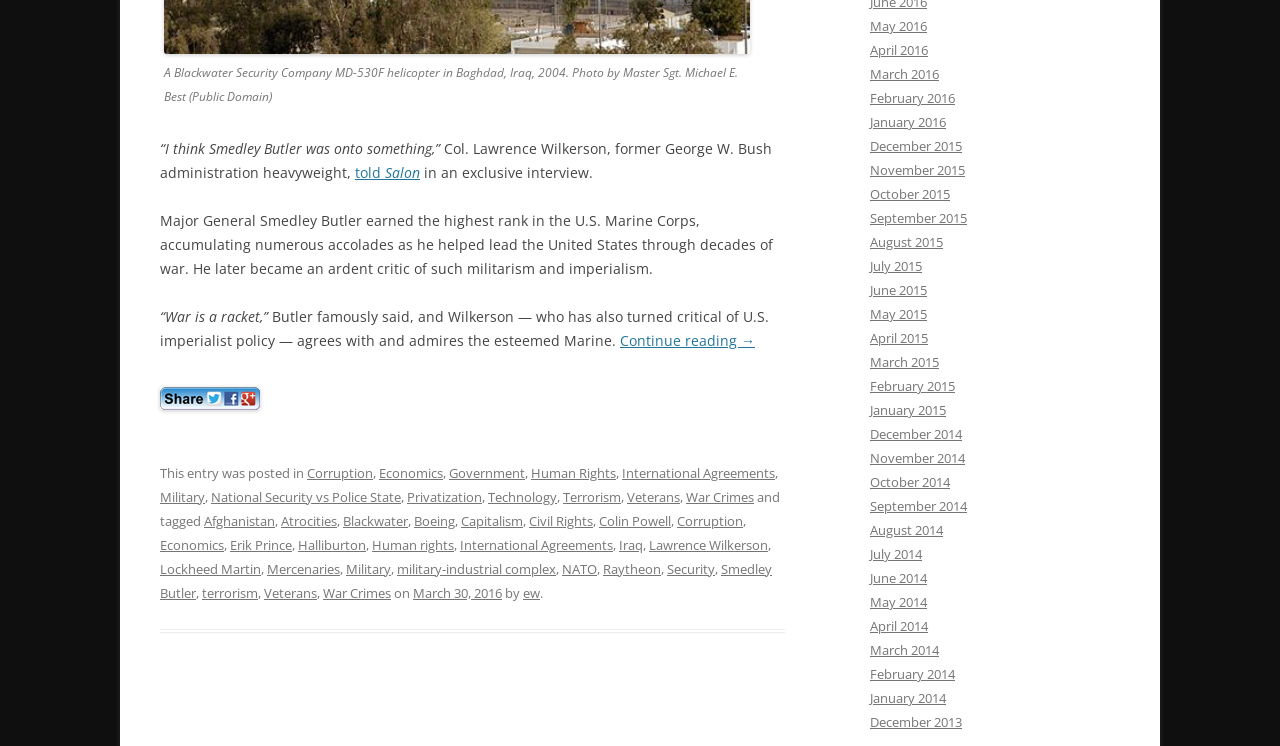Determine the bounding box coordinates of the area to click in order to meet this instruction: "Read posts from March 2016".

[0.68, 0.088, 0.734, 0.112]